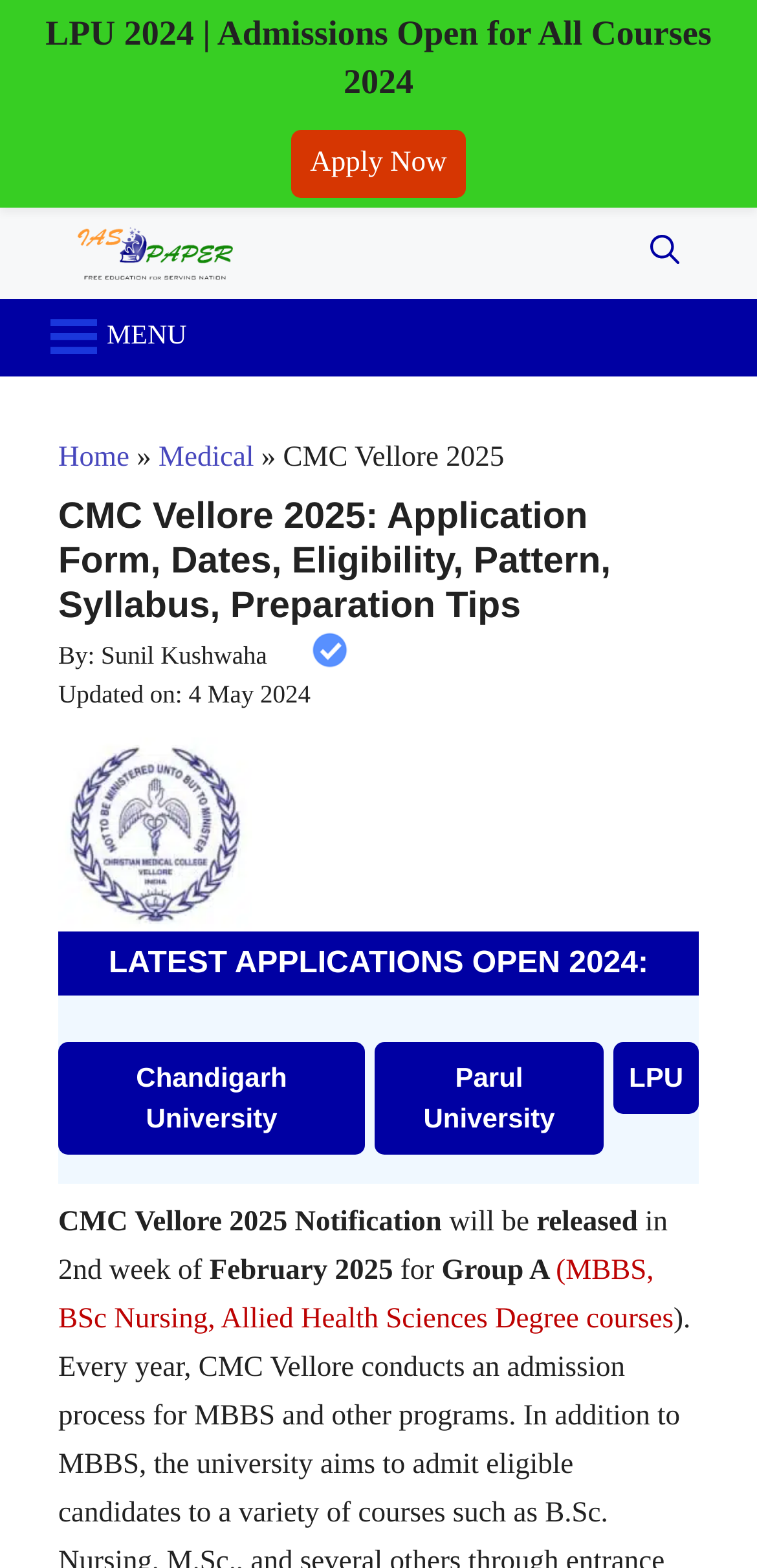Locate the bounding box coordinates of the element you need to click to accomplish the task described by this instruction: "view June 2022".

None